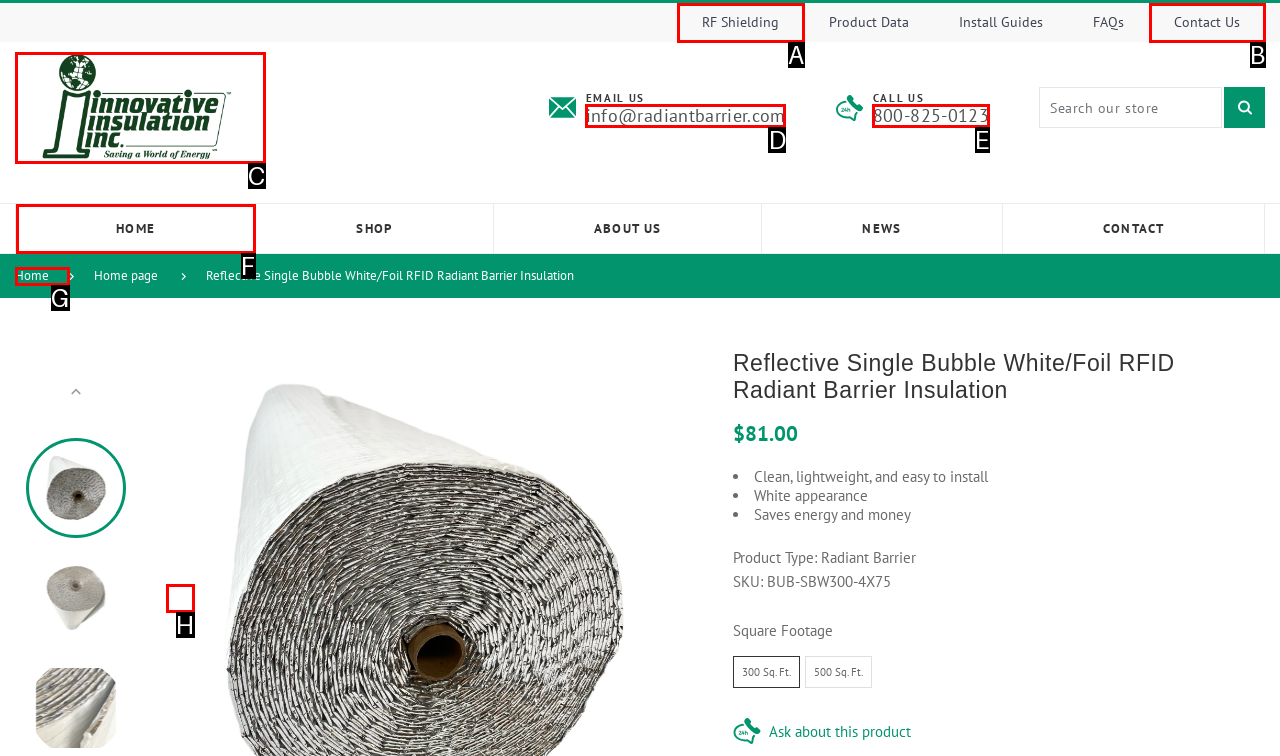Choose the letter that best represents the description: aria-label="Previous". Provide the letter as your response.

H